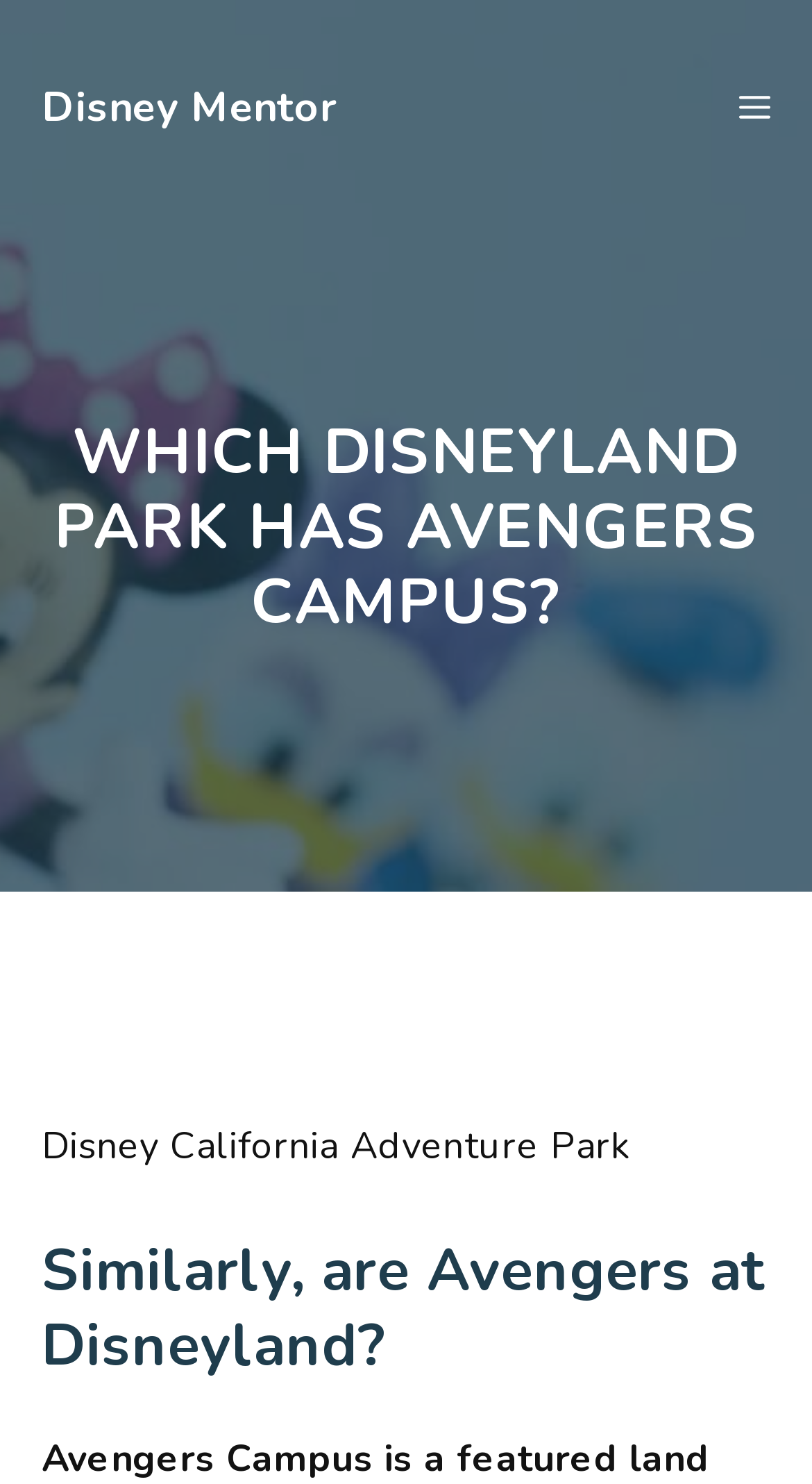What is the name of the Disney park with Avengers Campus?
Look at the image and answer the question using a single word or phrase.

Disney California Adventure Park